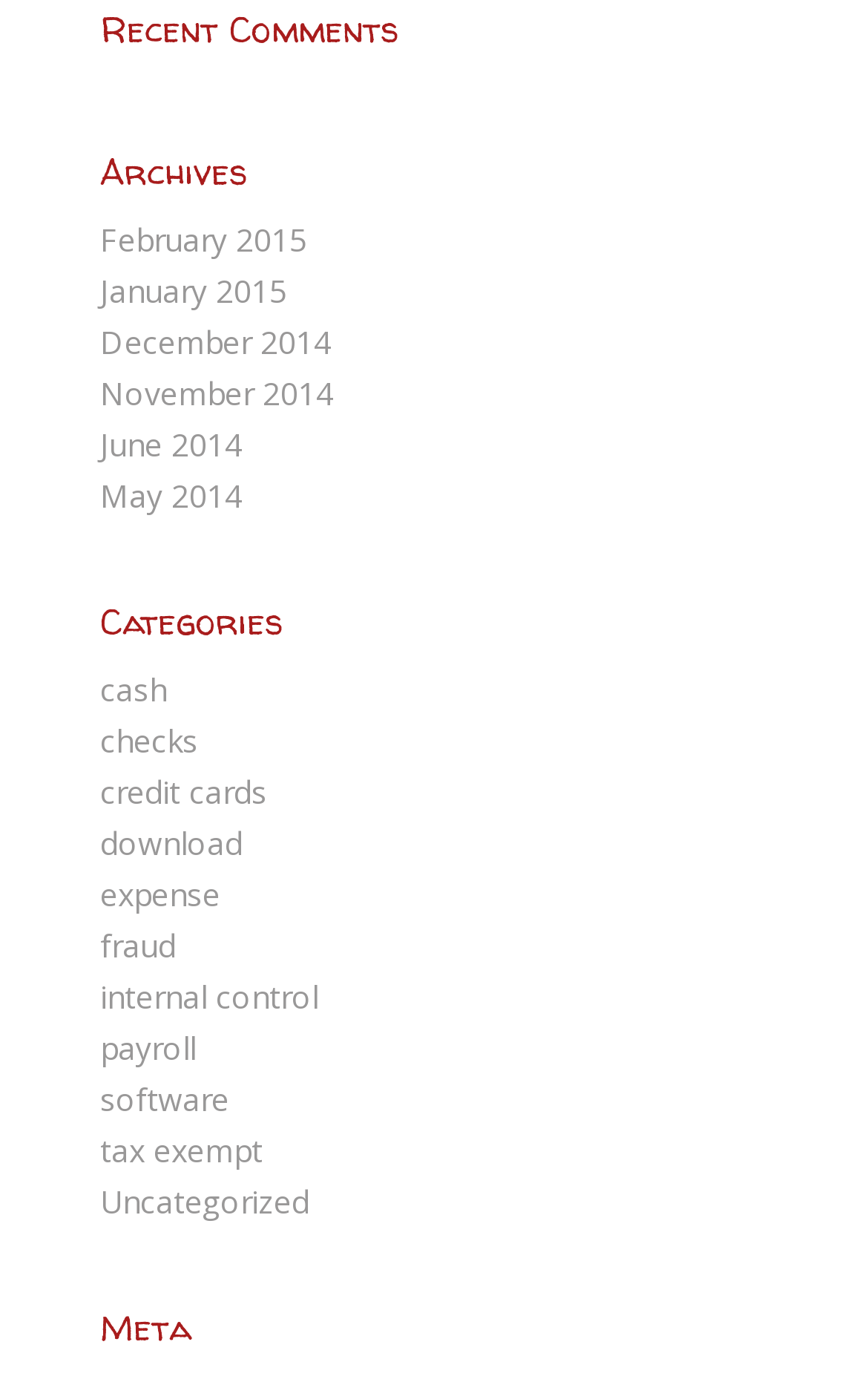Please provide the bounding box coordinates in the format (top-left x, top-left y, bottom-right x, bottom-right y). Remember, all values are floating point numbers between 0 and 1. What is the bounding box coordinate of the region described as: May 2014

[0.115, 0.343, 0.279, 0.374]